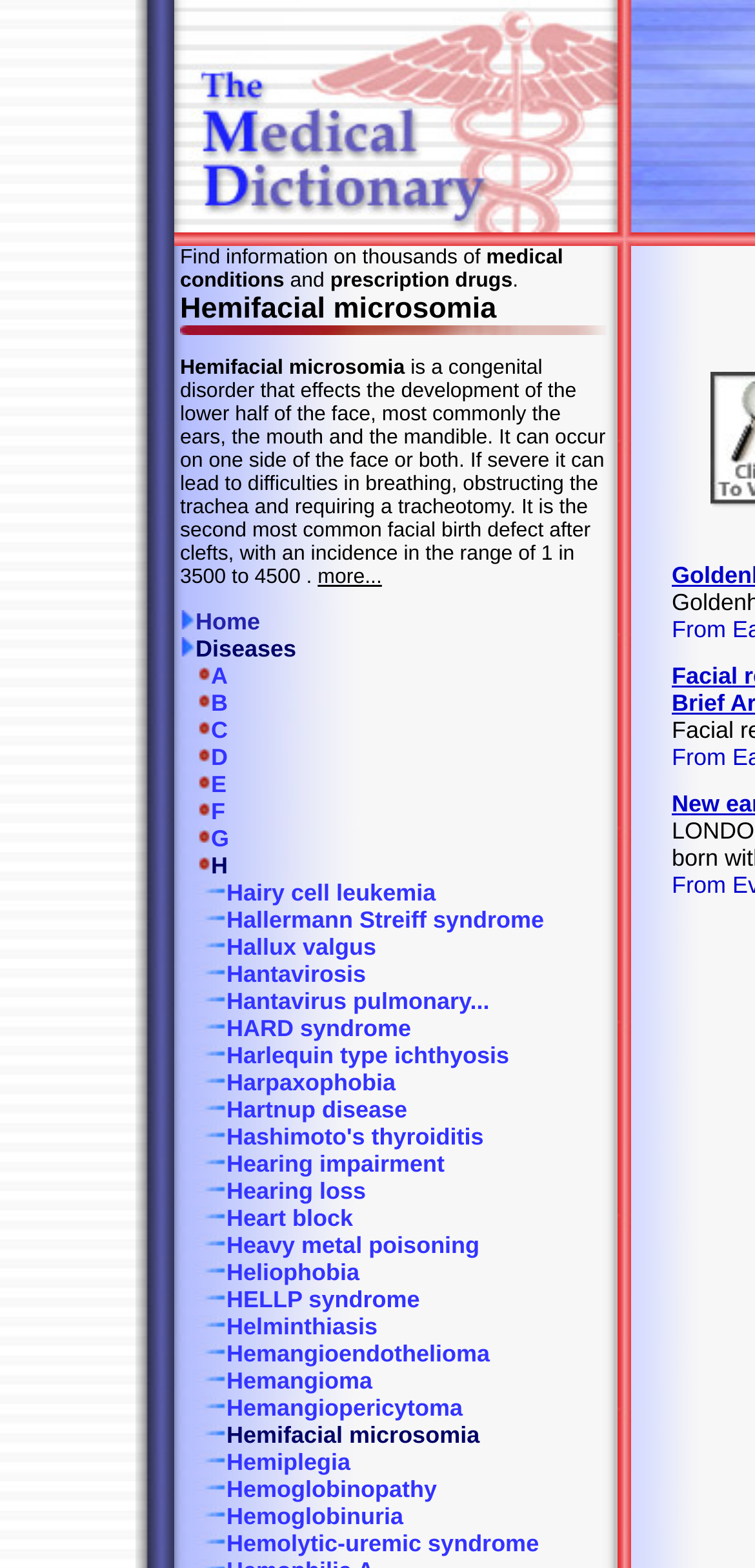Pinpoint the bounding box coordinates of the clickable area necessary to execute the following instruction: "Click on the link to view information on Heart block". The coordinates should be given as four float numbers between 0 and 1, namely [left, top, right, bottom].

[0.238, 0.769, 0.468, 0.786]